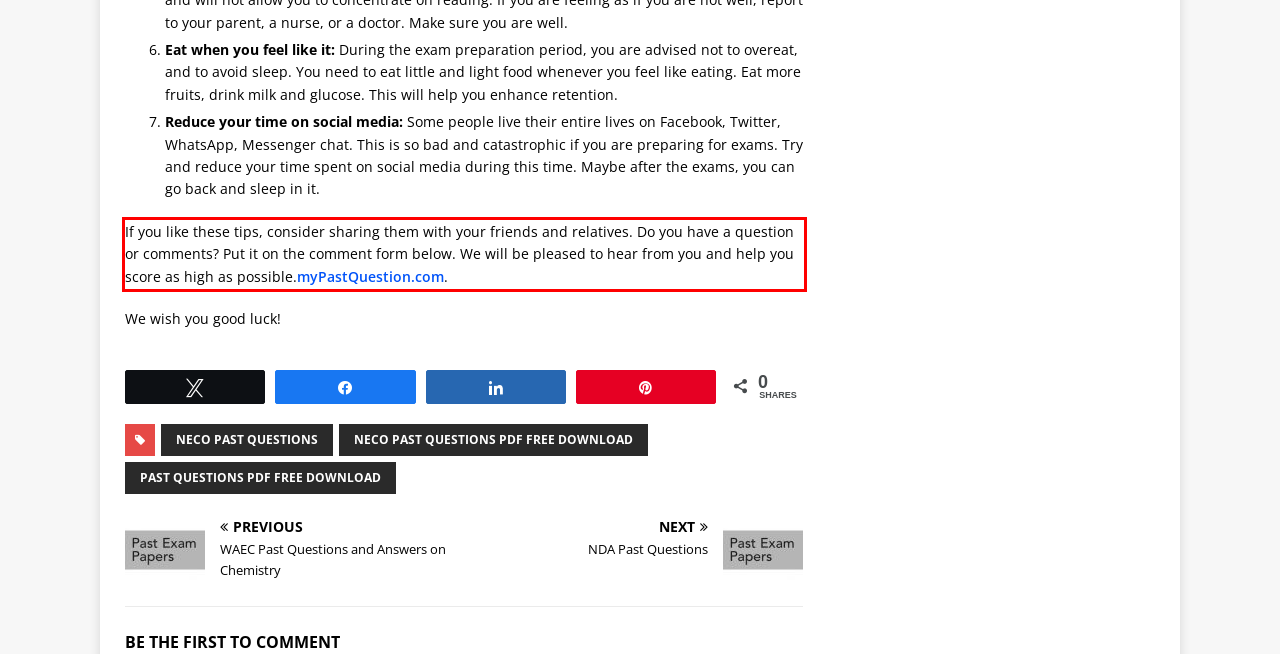Look at the screenshot of the webpage, locate the red rectangle bounding box, and generate the text content that it contains.

If you like these tips, consider sharing them with your friends and relatives. Do you have a question or comments? Put it on the comment form below. We will be pleased to hear from you and help you score as high as possible.myPastQuestion.com.